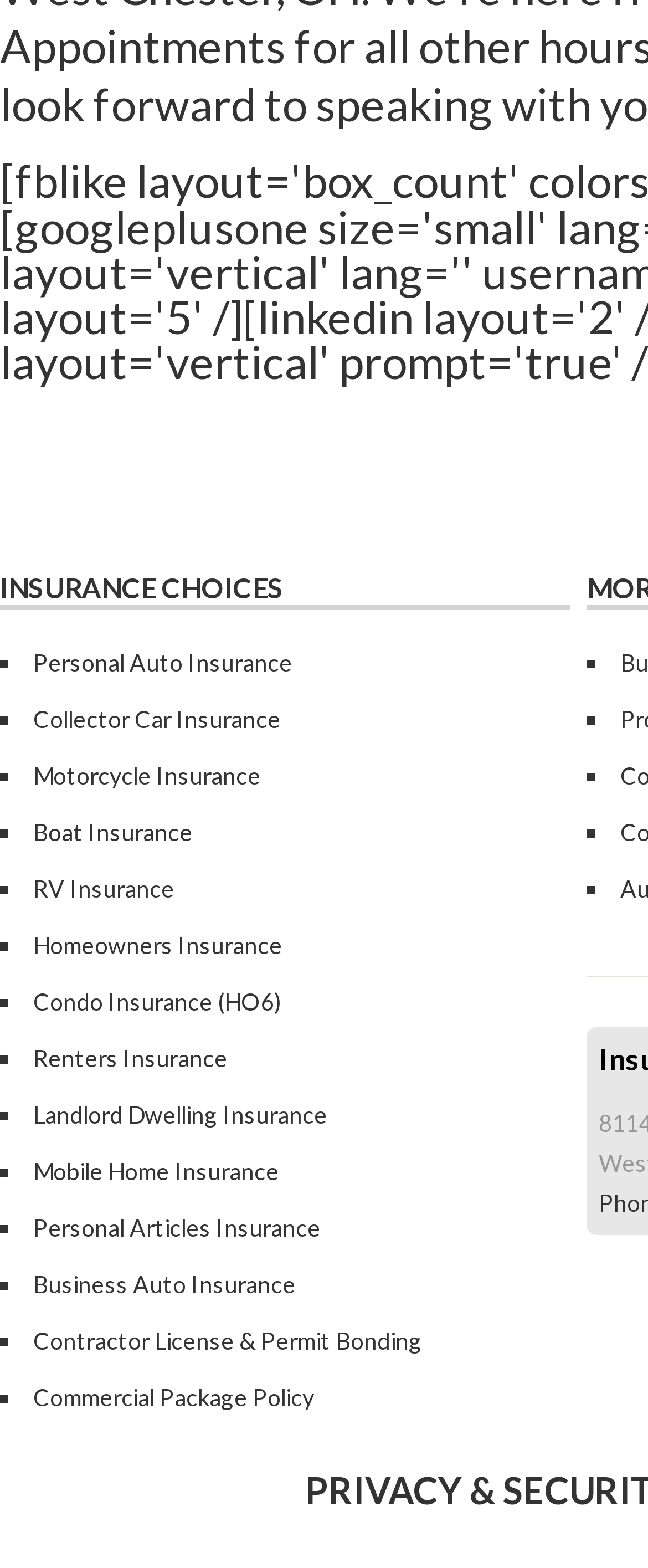What is the last type of insurance listed?
Please answer the question as detailed as possible based on the image.

The webpage lists various types of insurance, and the last one listed is 'Commercial Package Policy', which is a link located at the bottom of the list.